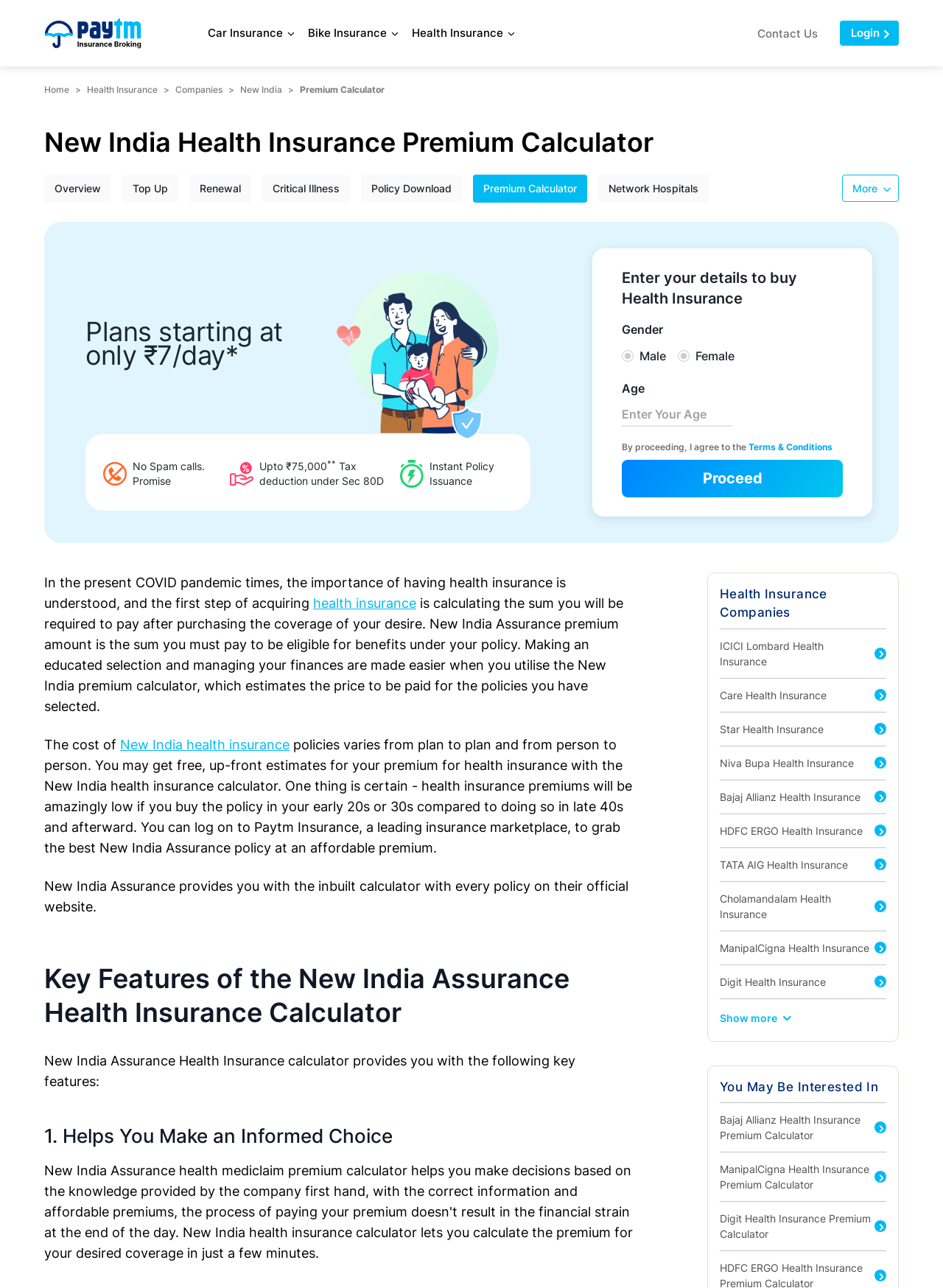Locate the bounding box coordinates of the element that should be clicked to fulfill the instruction: "Select 'Male' as your gender".

[0.659, 0.267, 0.706, 0.285]